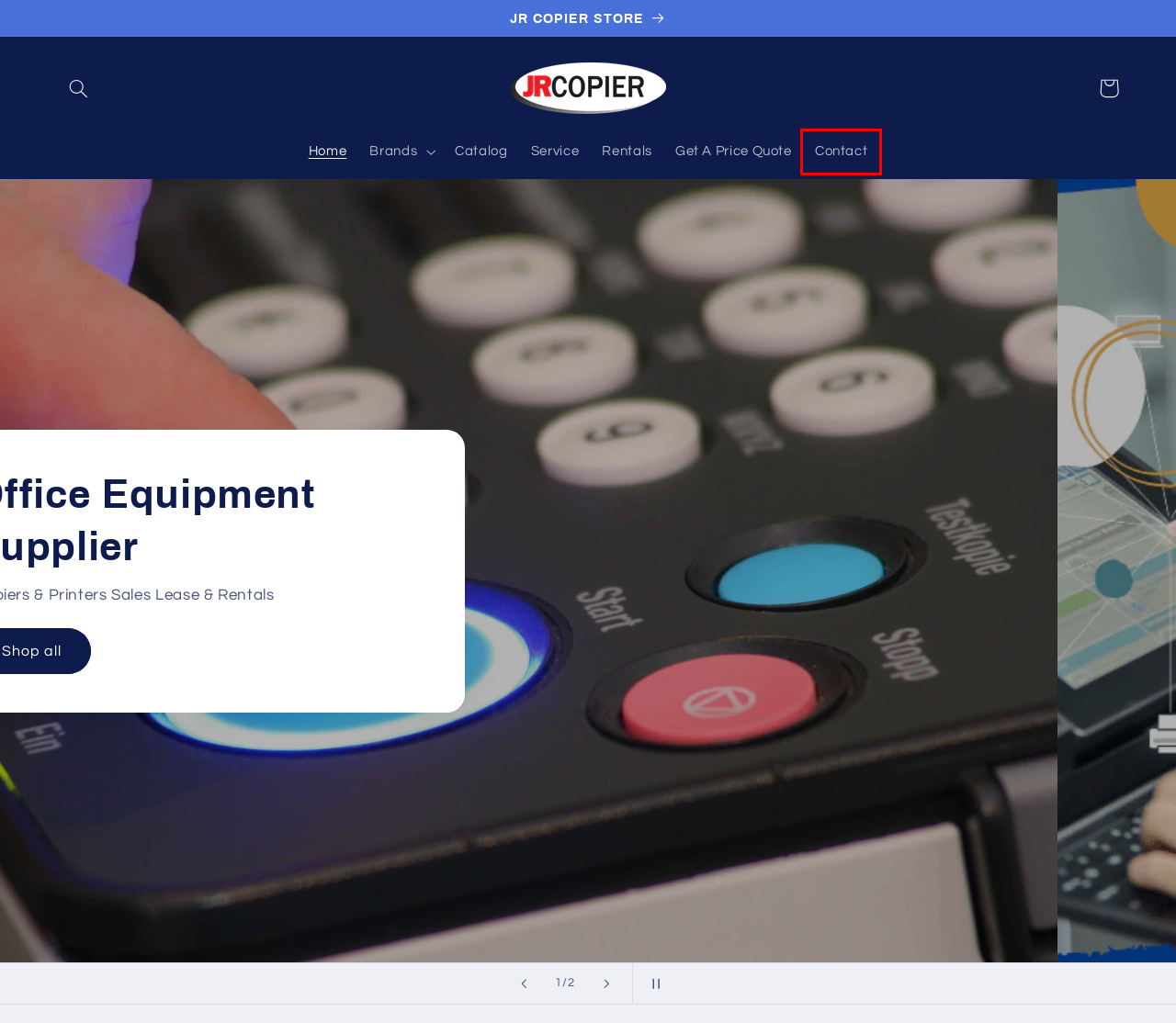Look at the screenshot of a webpage, where a red bounding box highlights an element. Select the best description that matches the new webpage after clicking the highlighted element. Here are the candidates:
A. Copier Rentals | Printer Rentals & Lease
 – JR Copier
B. Service
 – JR Copier
C. Products
 – JR Copier
D. Kyocera Taskalfa 2552CI Sales | Lease | Service
 – JR Copier
E. Contact | JR Copier MN
F. Kyocera Taskalfa 4052CI Sales Lease Rent
 – JR Copier
G. Your Shopping Cart
 – JR Copier
H. Get A Quote!
 – JR Copier

E